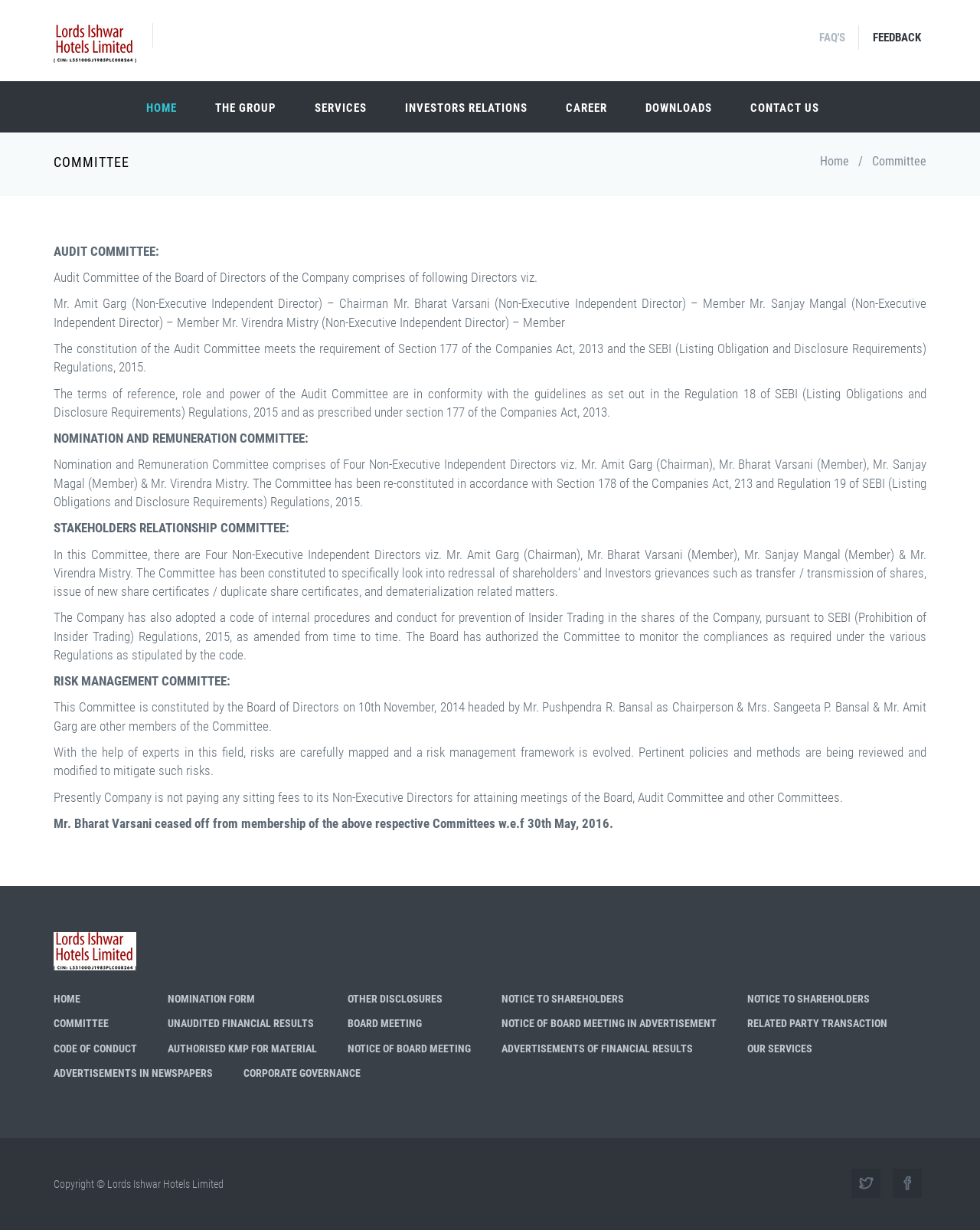Determine the bounding box coordinates of the section to be clicked to follow the instruction: "Click on FAQ'S". The coordinates should be given as four float numbers between 0 and 1, formatted as [left, top, right, bottom].

[0.836, 0.025, 0.862, 0.036]